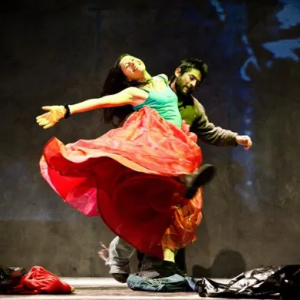What is the theme of the theatrical performance?
Based on the screenshot, respond with a single word or phrase.

Connection or struggle